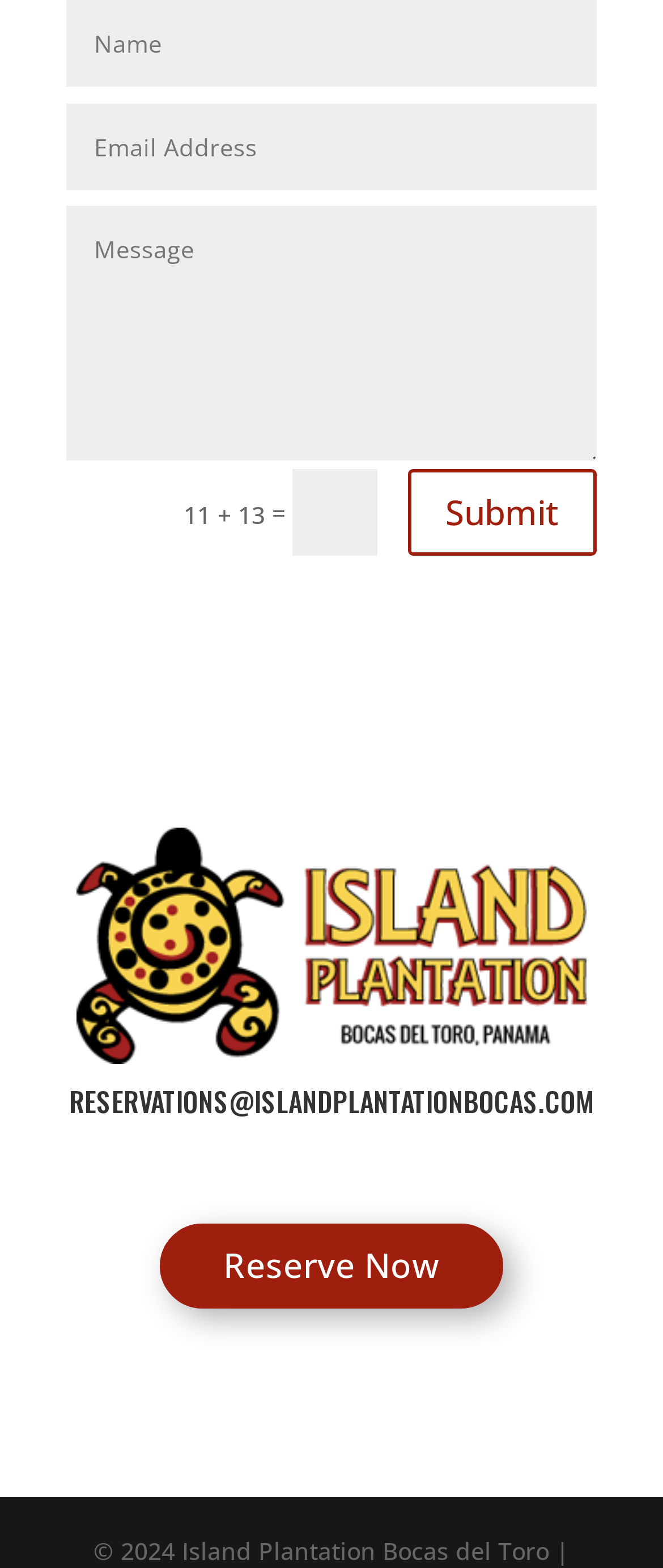What is the purpose of the textbox elements?
Please respond to the question with a detailed and informative answer.

There are three textbox elements on the webpage, and they do not have any specific labels or descriptions. However, their placement and the presence of a 'Submit' button suggest that they are input fields for users to enter some information.